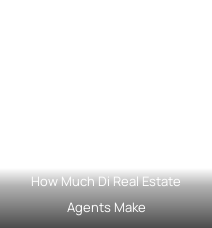Use a single word or phrase to answer the question: What is the design style of the image?

Minimalistic